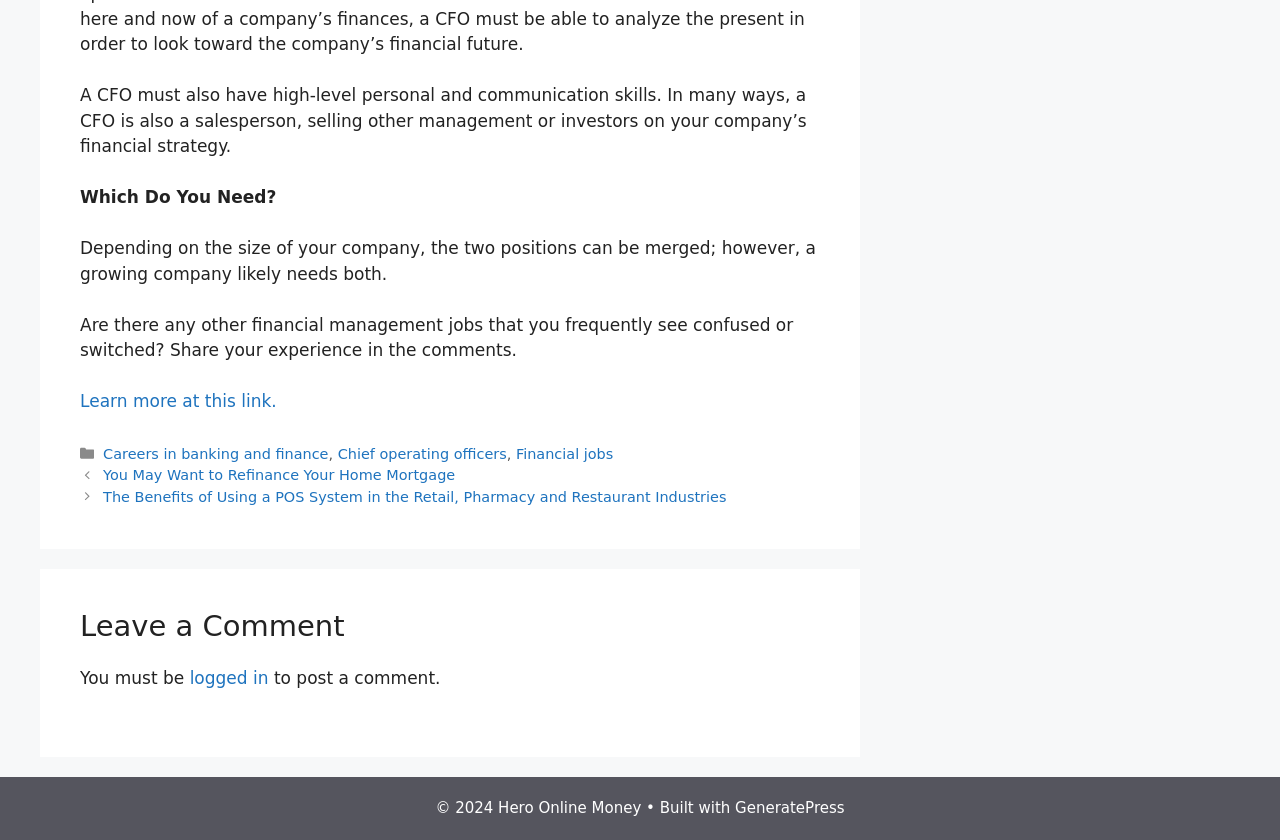Using the details in the image, give a detailed response to the question below:
What is required to post a comment?

The static text element with ID 299 indicates that users must be logged in to post a comment, as stated in the text 'You must be logged in to post a comment'.